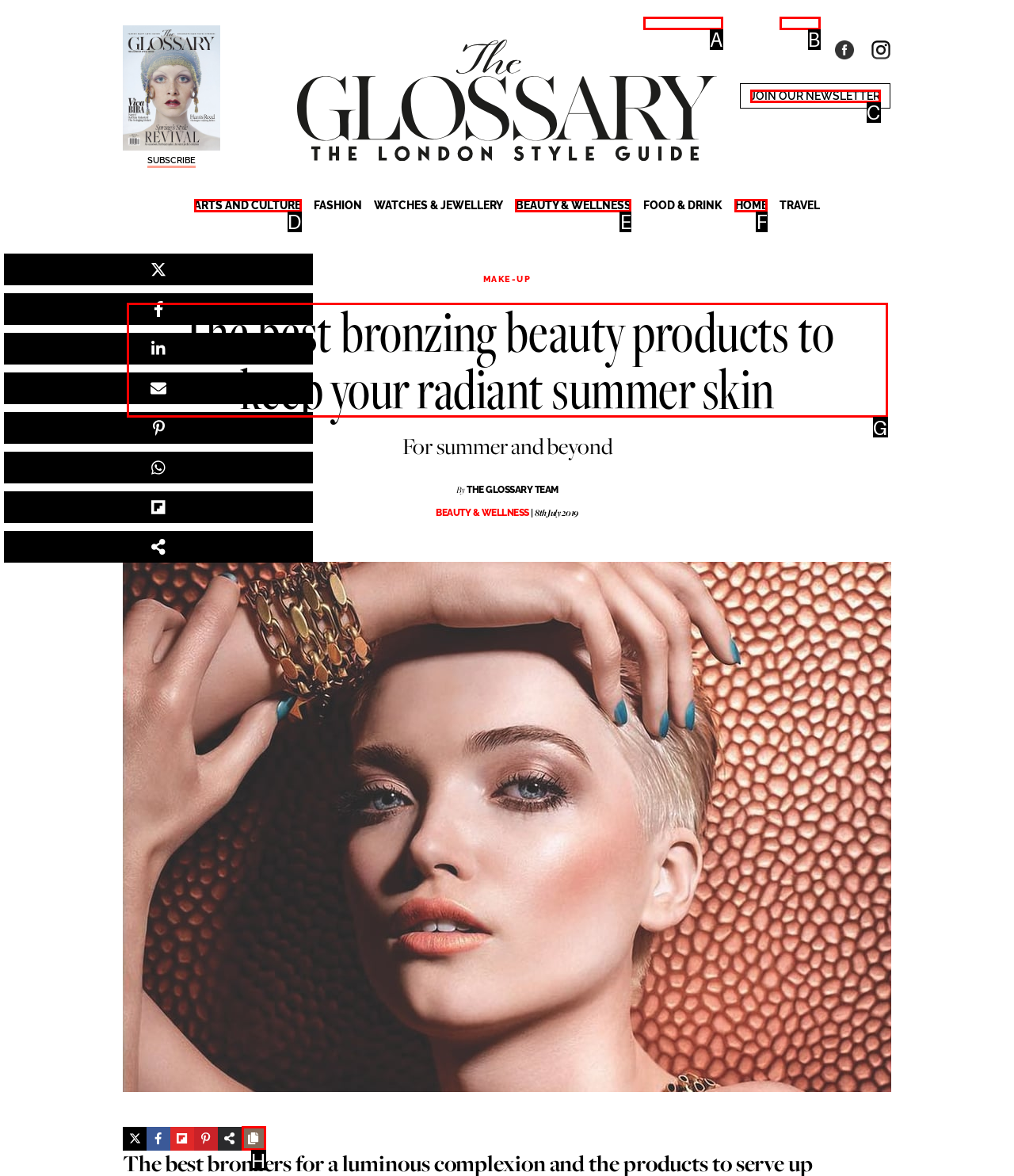Please identify the correct UI element to click for the task: Read the latest post Respond with the letter of the appropriate option.

None